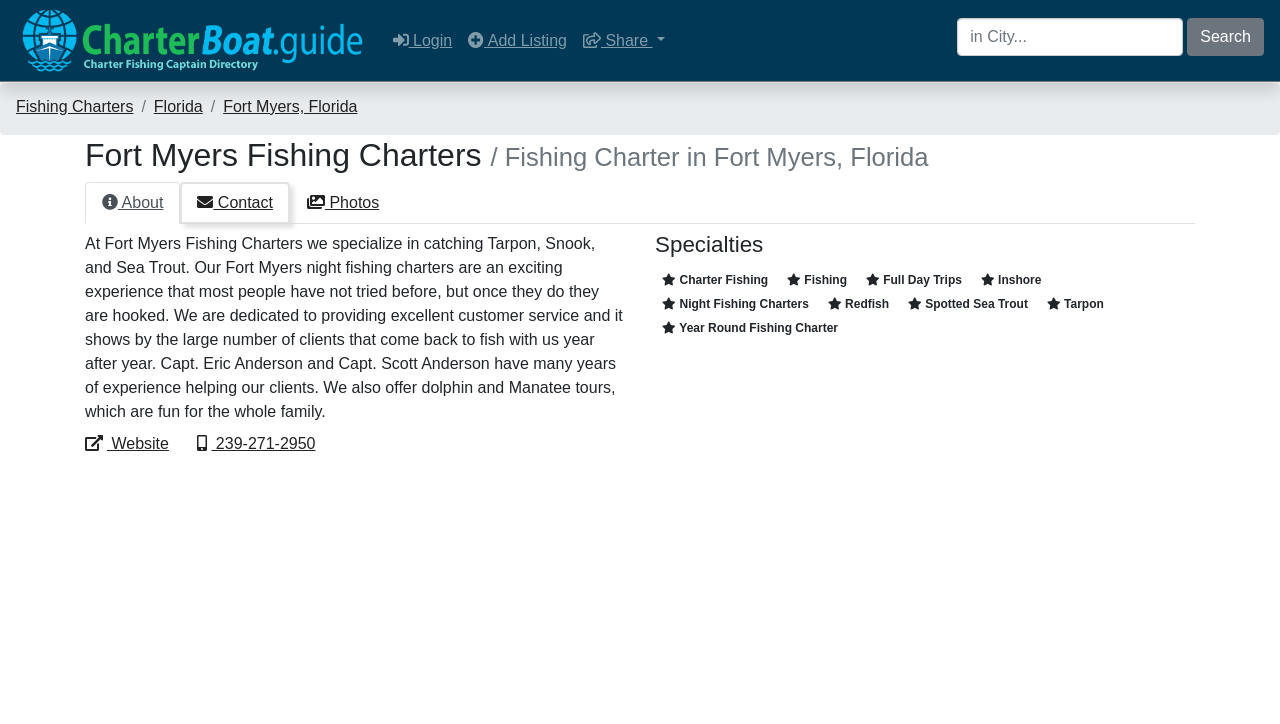Please determine the bounding box coordinates of the clickable area required to carry out the following instruction: "Search". The coordinates must be four float numbers between 0 and 1, represented as [left, top, right, bottom].

[0.928, 0.024, 0.988, 0.077]